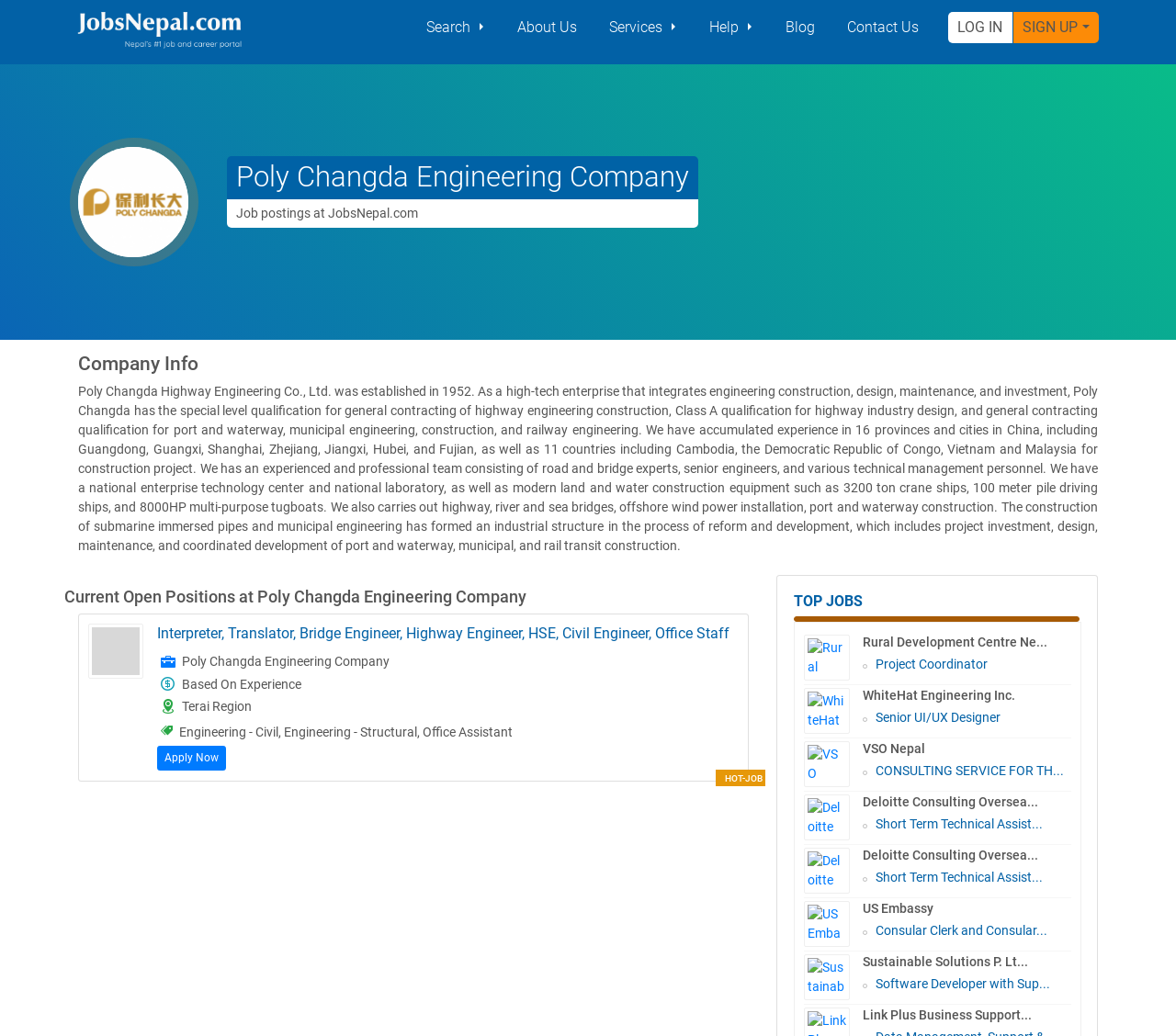Generate a thorough explanation of the webpage's elements.

This webpage is about Poly Changda Engineering Company's current open positions and jobs in Nepal, as indicated by the meta description. The page has a header section with a logo and a navigation menu that includes links to "About Us", "Services", "Help", "Blog", "Contact Us", "LOG IN", and "SIGN UP". 

Below the header, there is a section dedicated to Poly Changda Engineering Company, featuring a heading with the company's name and a brief description of the company's history, expertise, and services. 

The main content of the page is divided into two sections. The first section lists the company's current open positions, including Interpreter, Translator, Bridge Engineer, Highway Engineer, HSE, Civil Engineer, and Office Staff. Each position has a link to apply now. 

The second section, titled "TOP JOBS", lists various job openings from different companies, including Rural Development Centre Nepal, WhiteHat Engineering Inc., VSO Nepal, Deloitte Consulting Overseas Projects LLC, and US Embassy. Each job listing includes a heading with the company name, a brief description of the job, and a link to apply. There are also images associated with each job listing. 

Throughout the page, there are several headings and links that provide additional information about the companies and job openings.